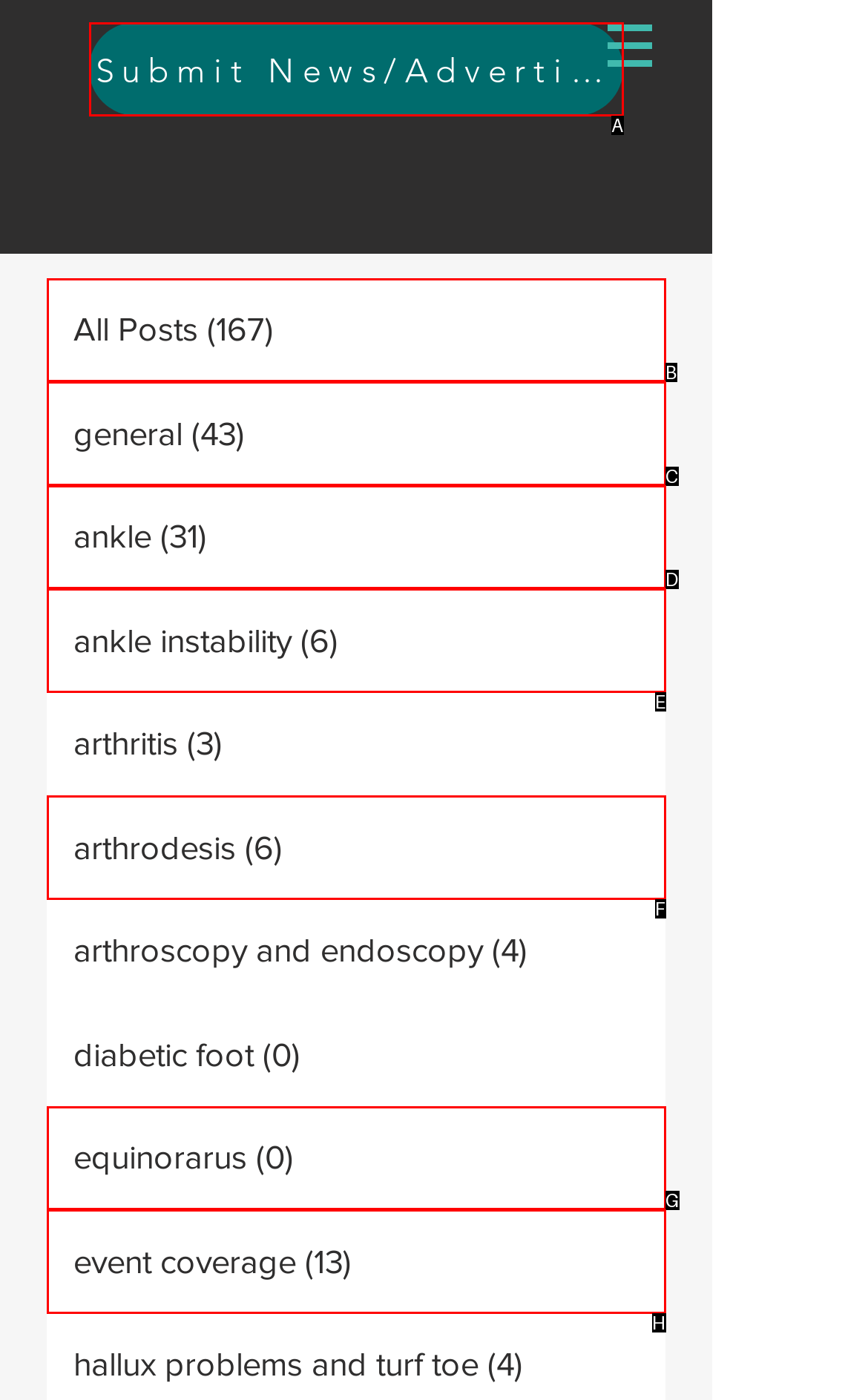Which UI element matches this description: About Tom Bernardin?
Reply with the letter of the correct option directly.

None